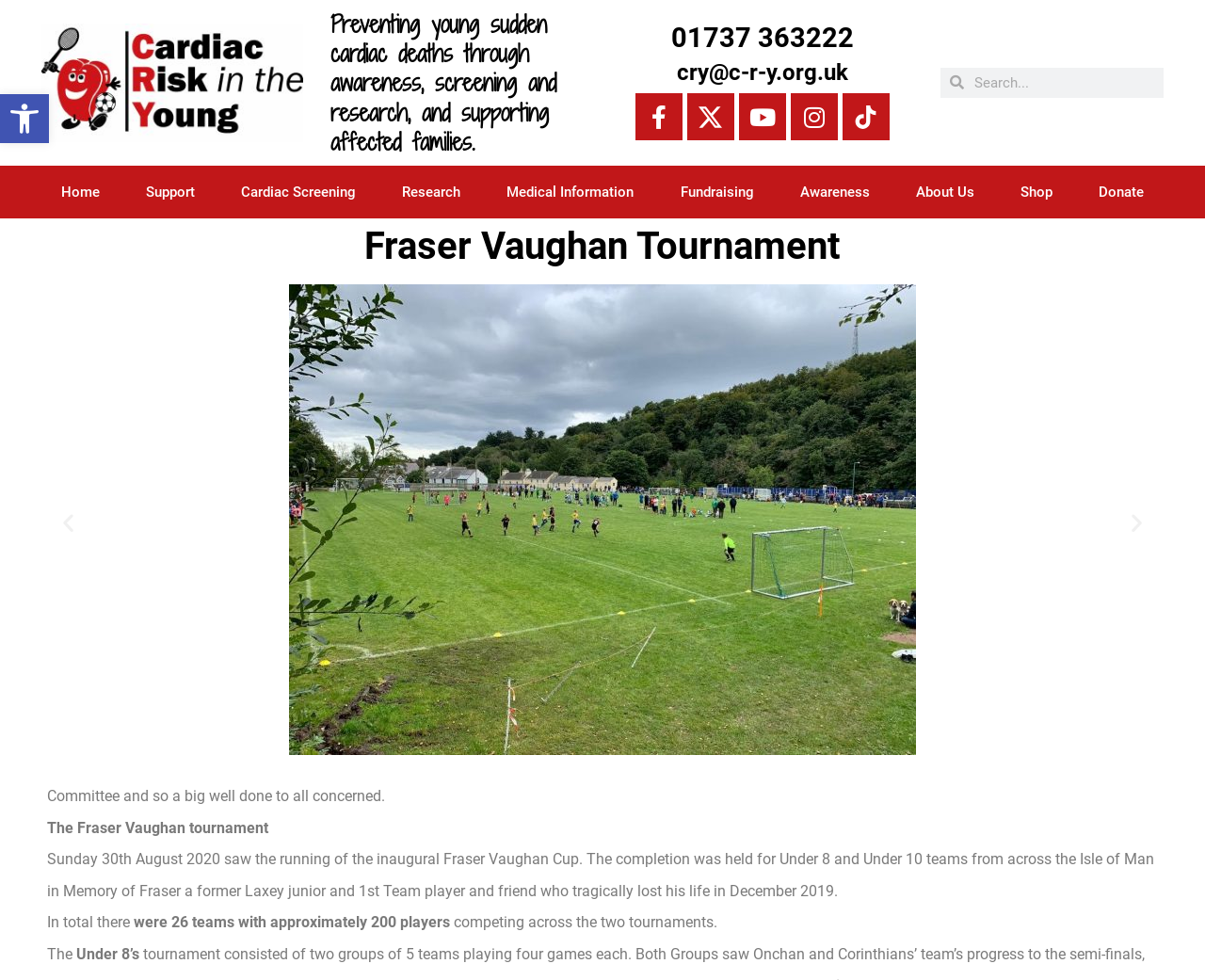Can you find the bounding box coordinates for the UI element given this description: "01737 363222"? Provide the coordinates as four float numbers between 0 and 1: [left, top, right, bottom].

[0.557, 0.023, 0.708, 0.055]